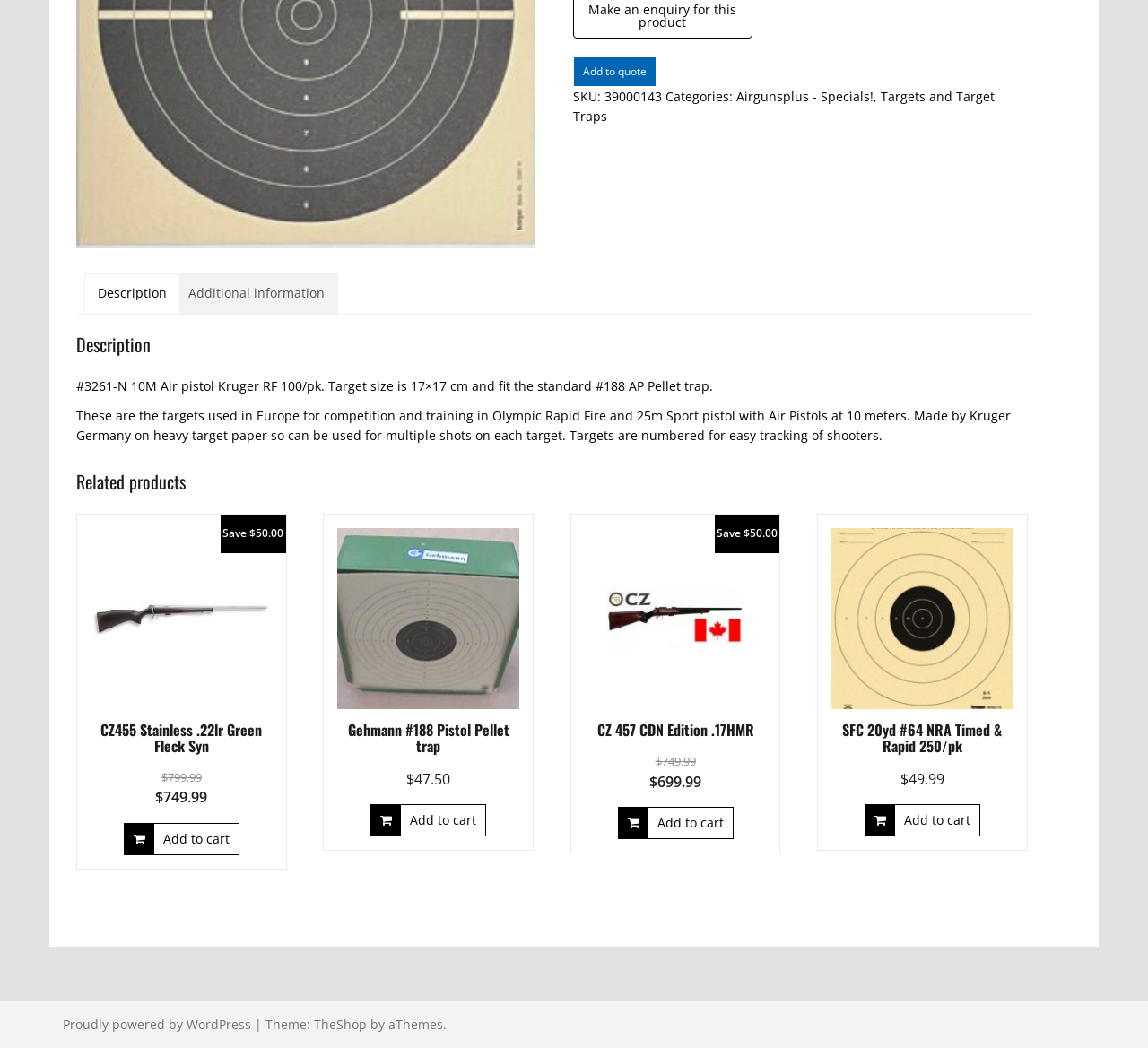Identify the bounding box for the UI element specified in this description: "TheShop". The coordinates must be four float numbers between 0 and 1, formatted as [left, top, right, bottom].

[0.273, 0.969, 0.32, 0.985]